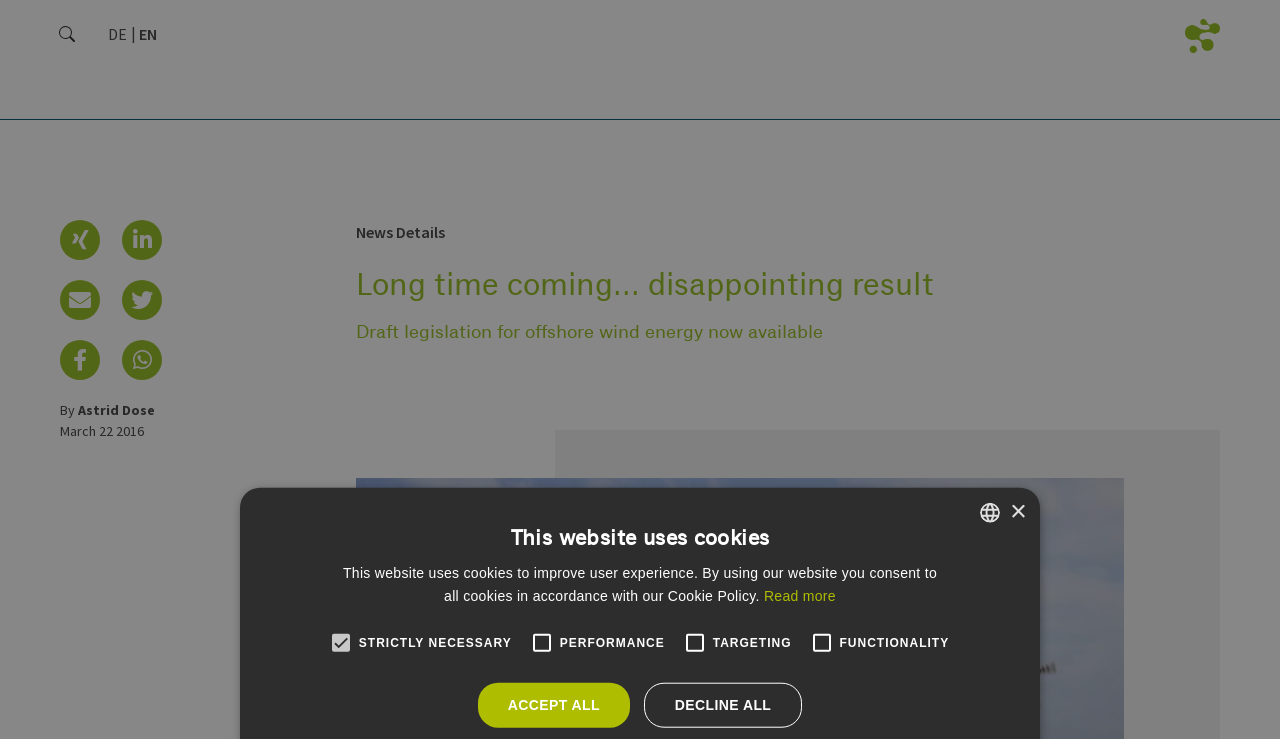What is the date of the news article?
Answer the question using a single word or phrase, according to the image.

March 22, 2016